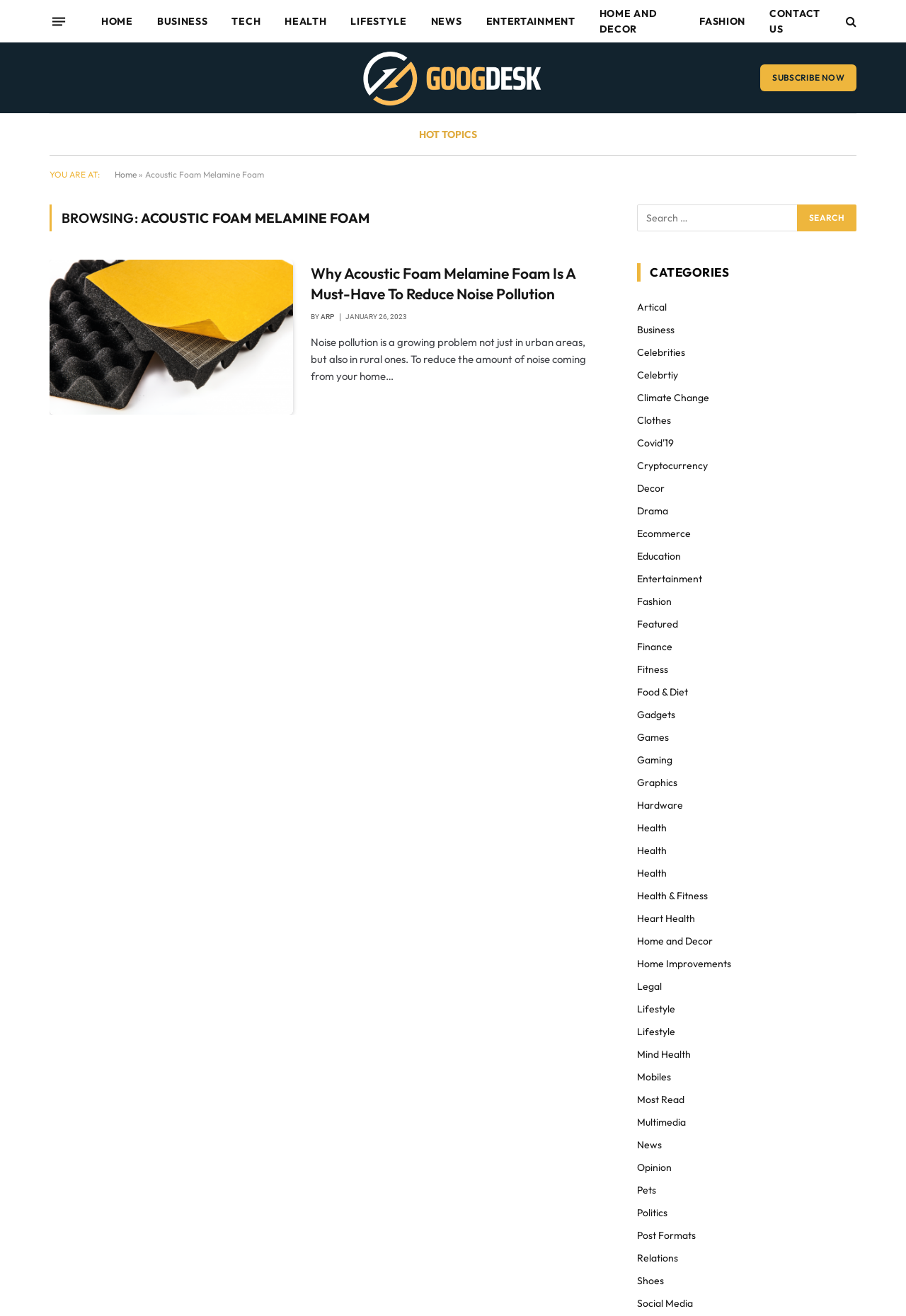Specify the bounding box coordinates (top-left x, top-left y, bottom-right x, bottom-right y) of the UI element in the screenshot that matches this description: name="s" placeholder="Search …"

[0.703, 0.156, 0.881, 0.176]